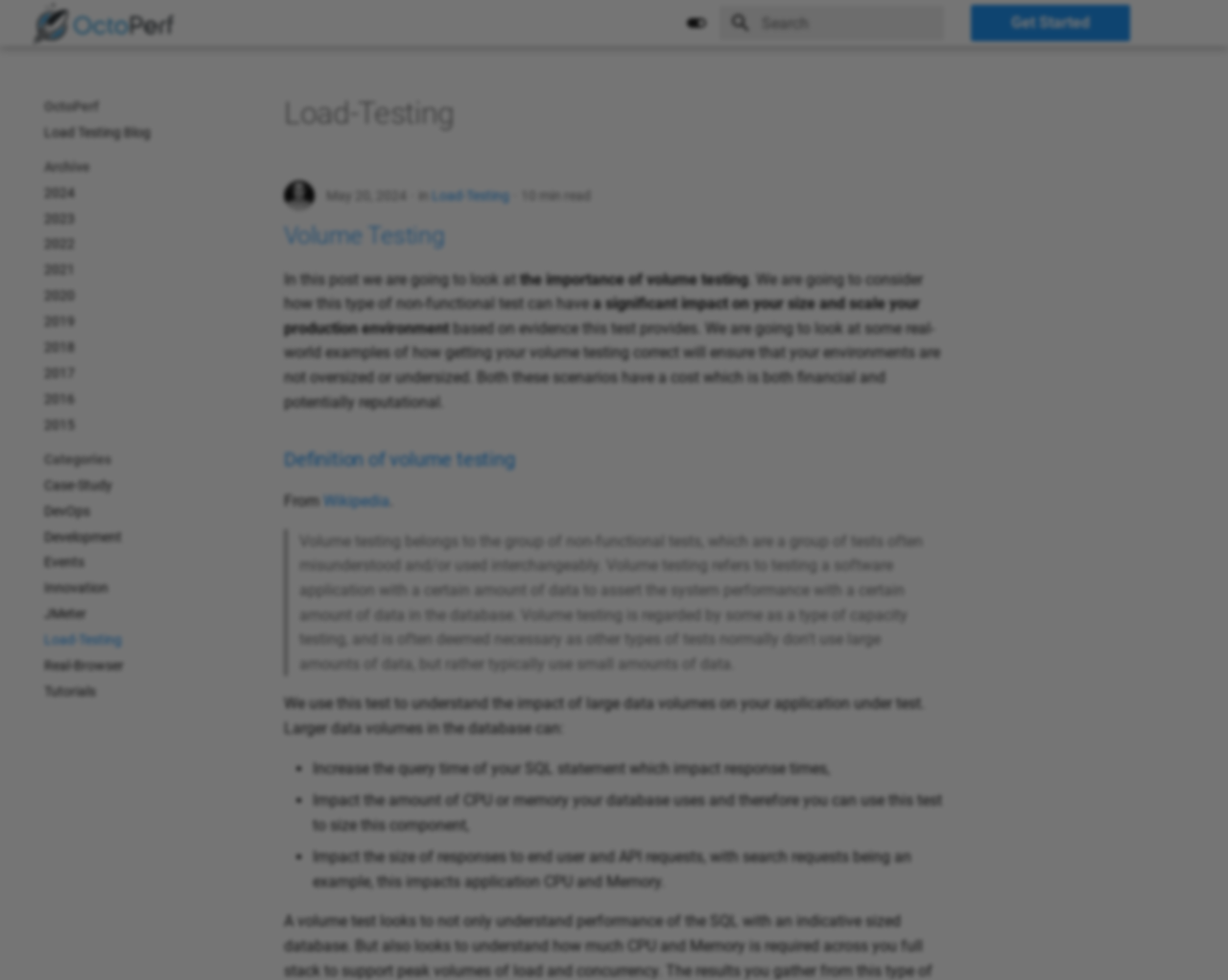Specify the bounding box coordinates (top-left x, top-left y, bottom-right x, bottom-right y) of the UI element in the screenshot that matches this description: Volume Testing

[0.231, 0.226, 0.362, 0.254]